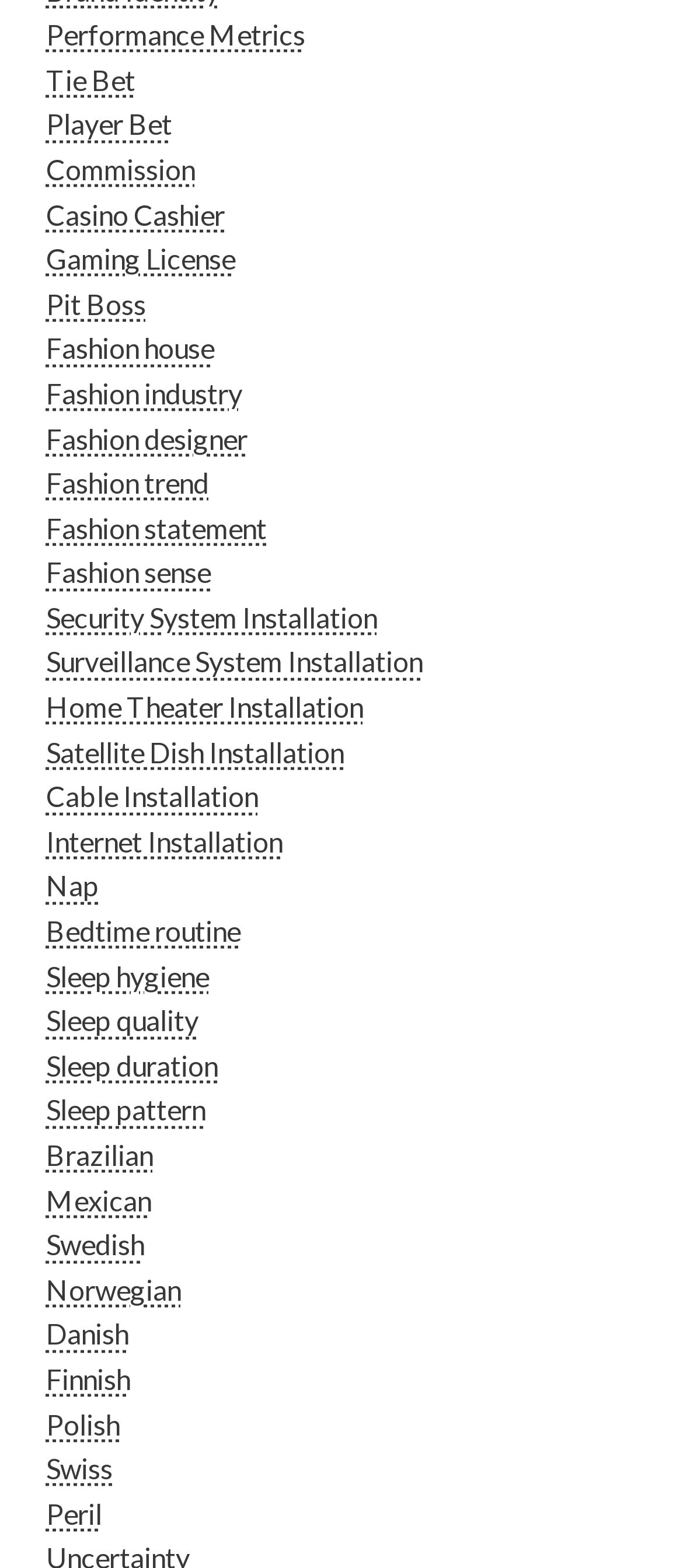Select the bounding box coordinates of the element I need to click to carry out the following instruction: "Learn about Surveillance System Installation".

[0.067, 0.411, 0.619, 0.433]